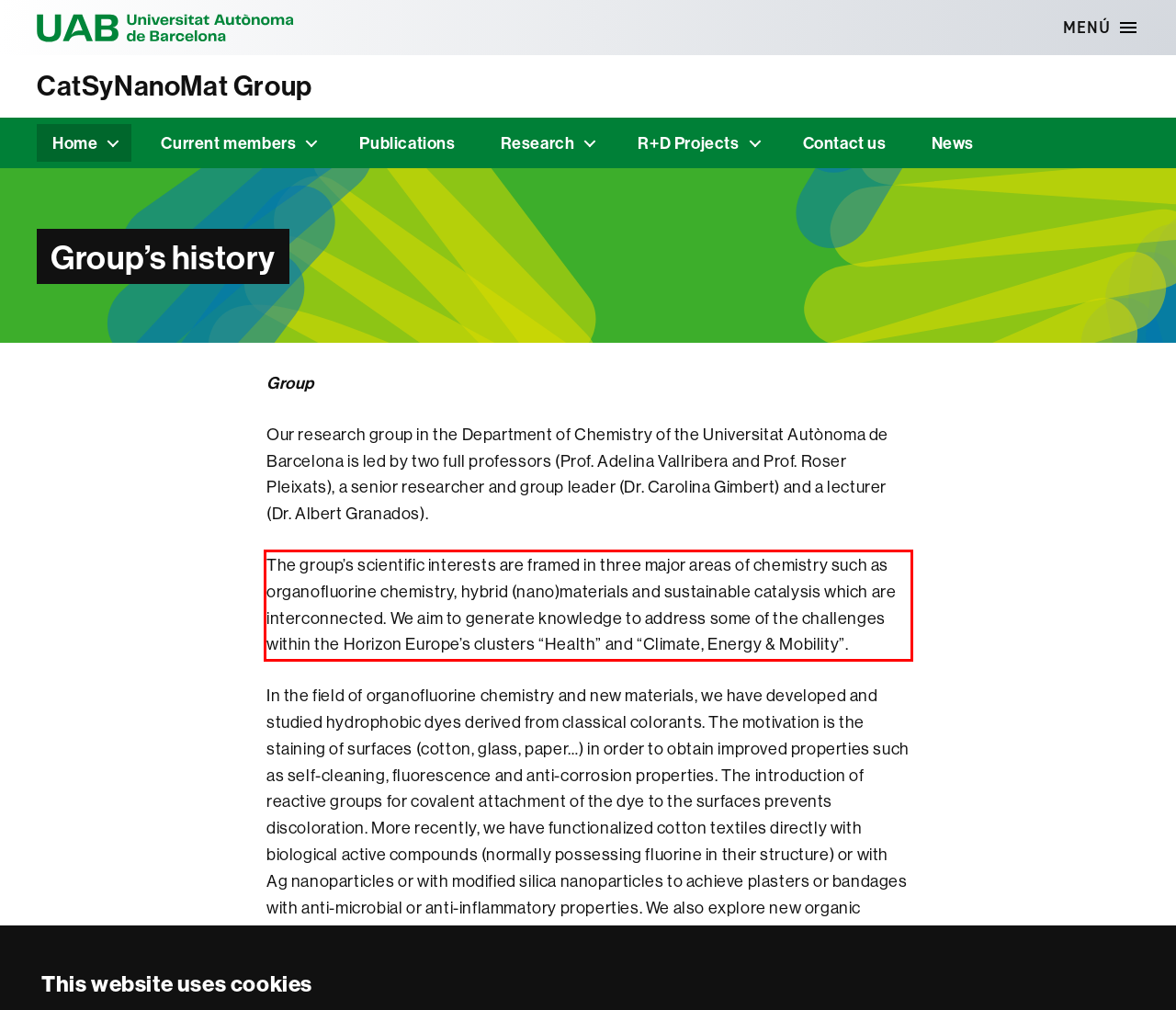Identify the text within the red bounding box on the webpage screenshot and generate the extracted text content.

The group’s scientific interests are framed in three major areas of chemistry such as organofluorine chemistry, hybrid (nano)materials and sustainable catalysis which are interconnected. We aim to generate knowledge to address some of the challenges within the Horizon Europe’s clusters “Health” and “Climate, Energy & Mobility”.